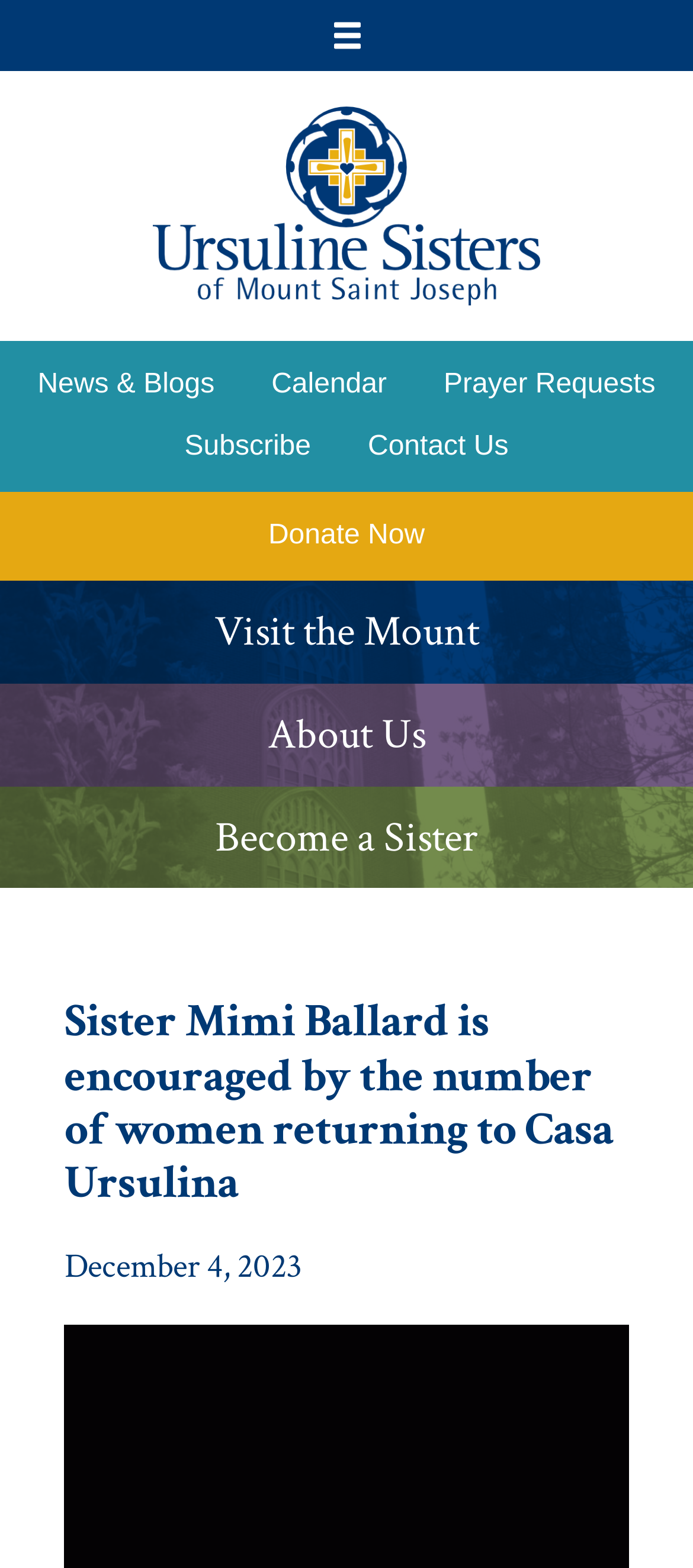Please pinpoint the bounding box coordinates for the region I should click to adhere to this instruction: "Toggle Table of Content".

None